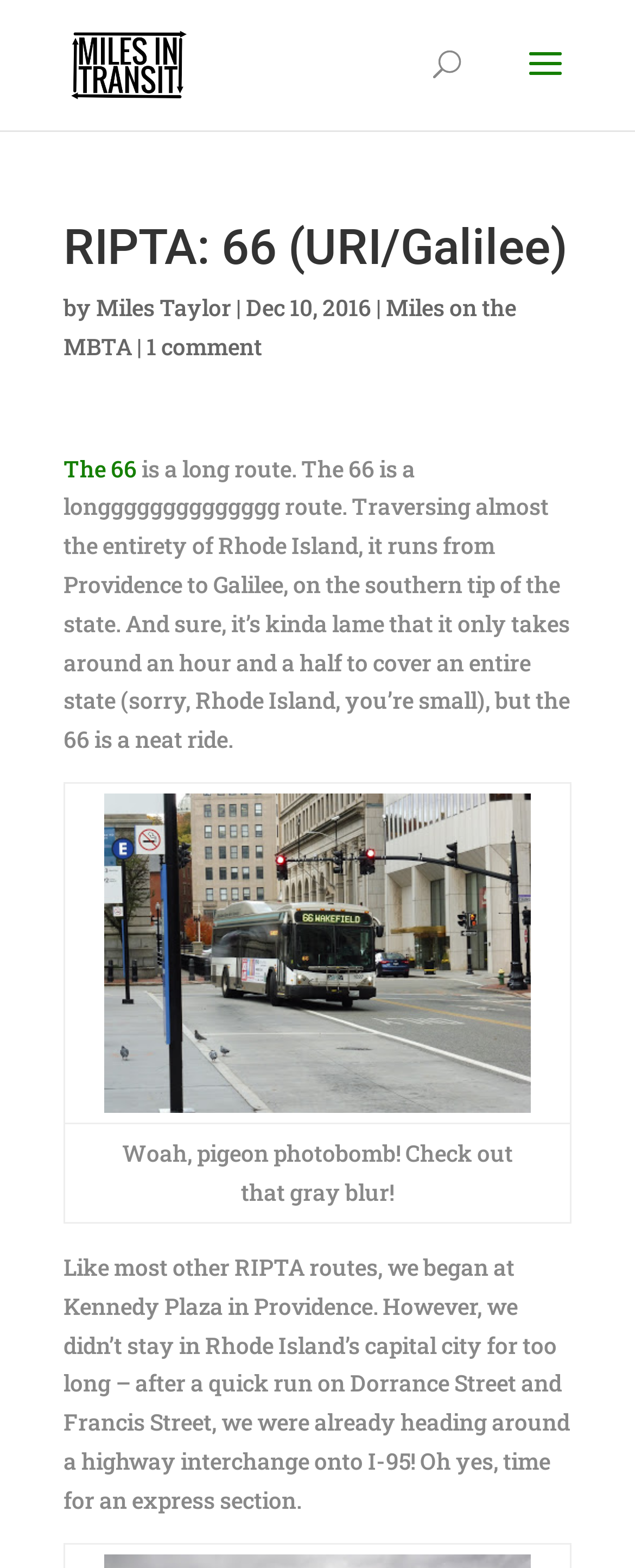From the screenshot, find the bounding box of the UI element matching this description: "Miles on the MBTA". Supply the bounding box coordinates in the form [left, top, right, bottom], each a float between 0 and 1.

[0.1, 0.186, 0.813, 0.23]